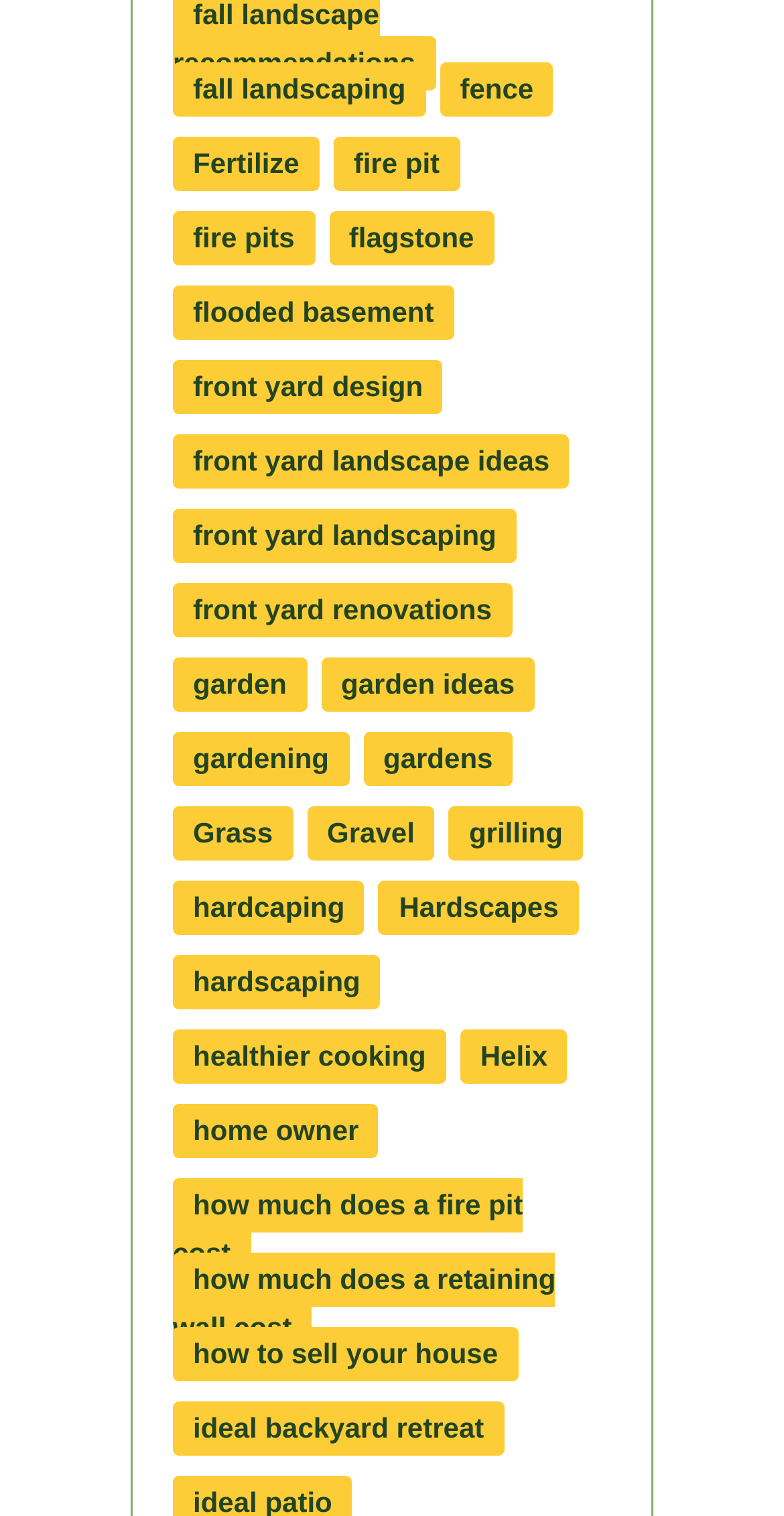Respond to the question below with a concise word or phrase:
What is the first landscaping topic?

fall landscaping